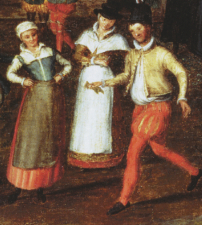How many figures are in the scene?
Using the image, respond with a single word or phrase.

Three